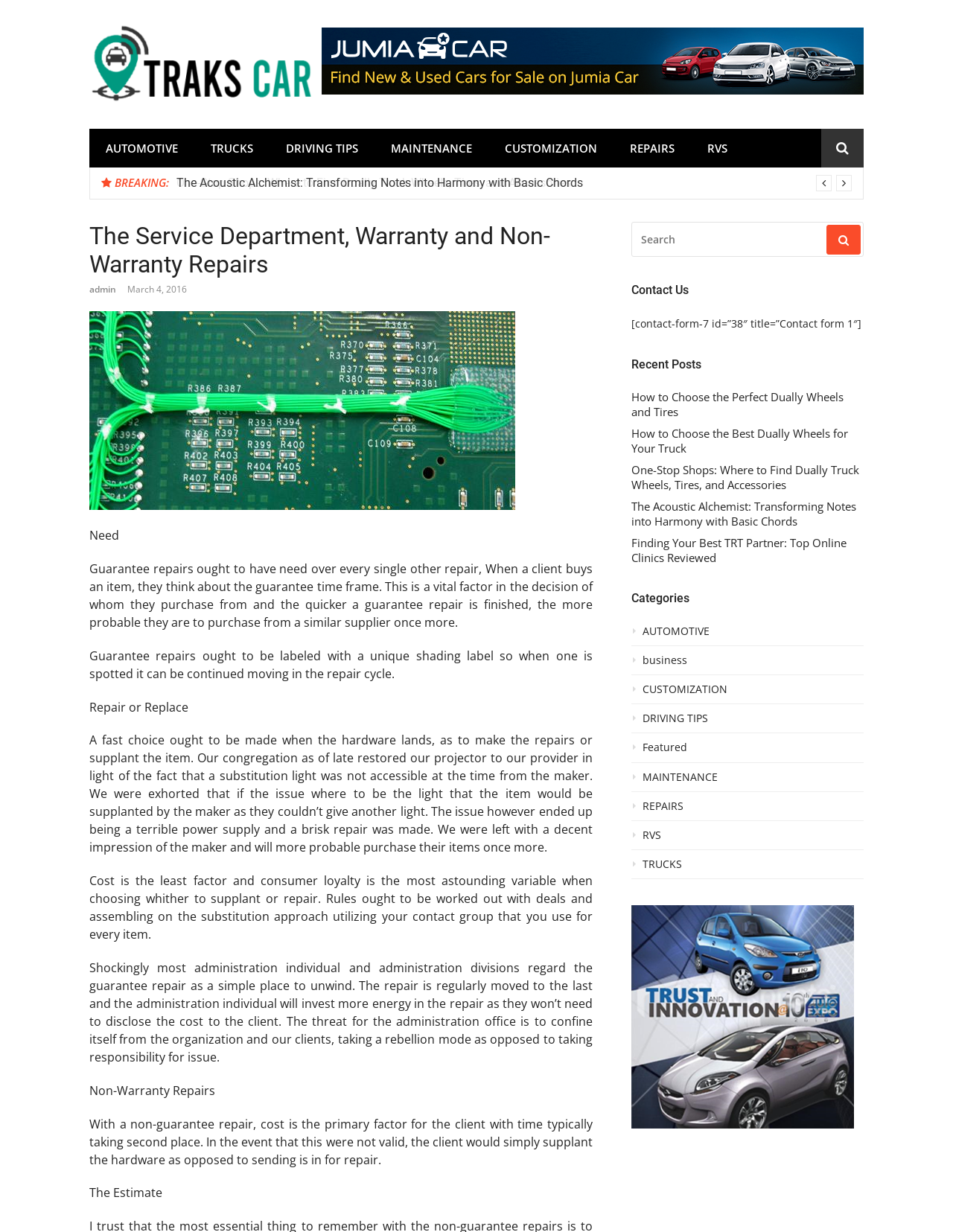Identify and provide the text content of the webpage's primary headline.

The Service Department, Warranty and Non-Warranty Repairs